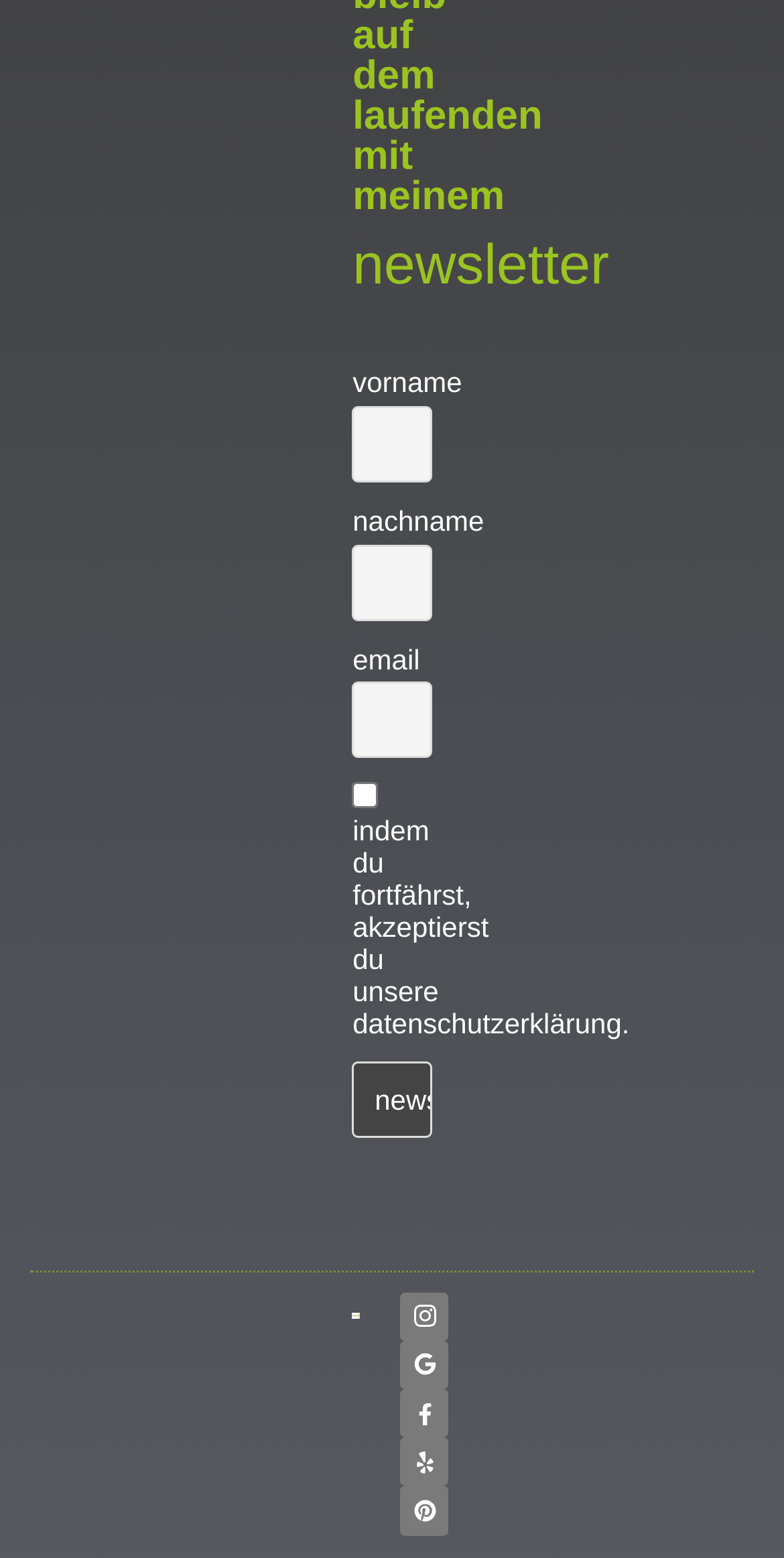Determine the bounding box coordinates for the clickable element to execute this instruction: "Click on the 'Services' link". Provide the coordinates as four float numbers between 0 and 1, i.e., [left, top, right, bottom].

None